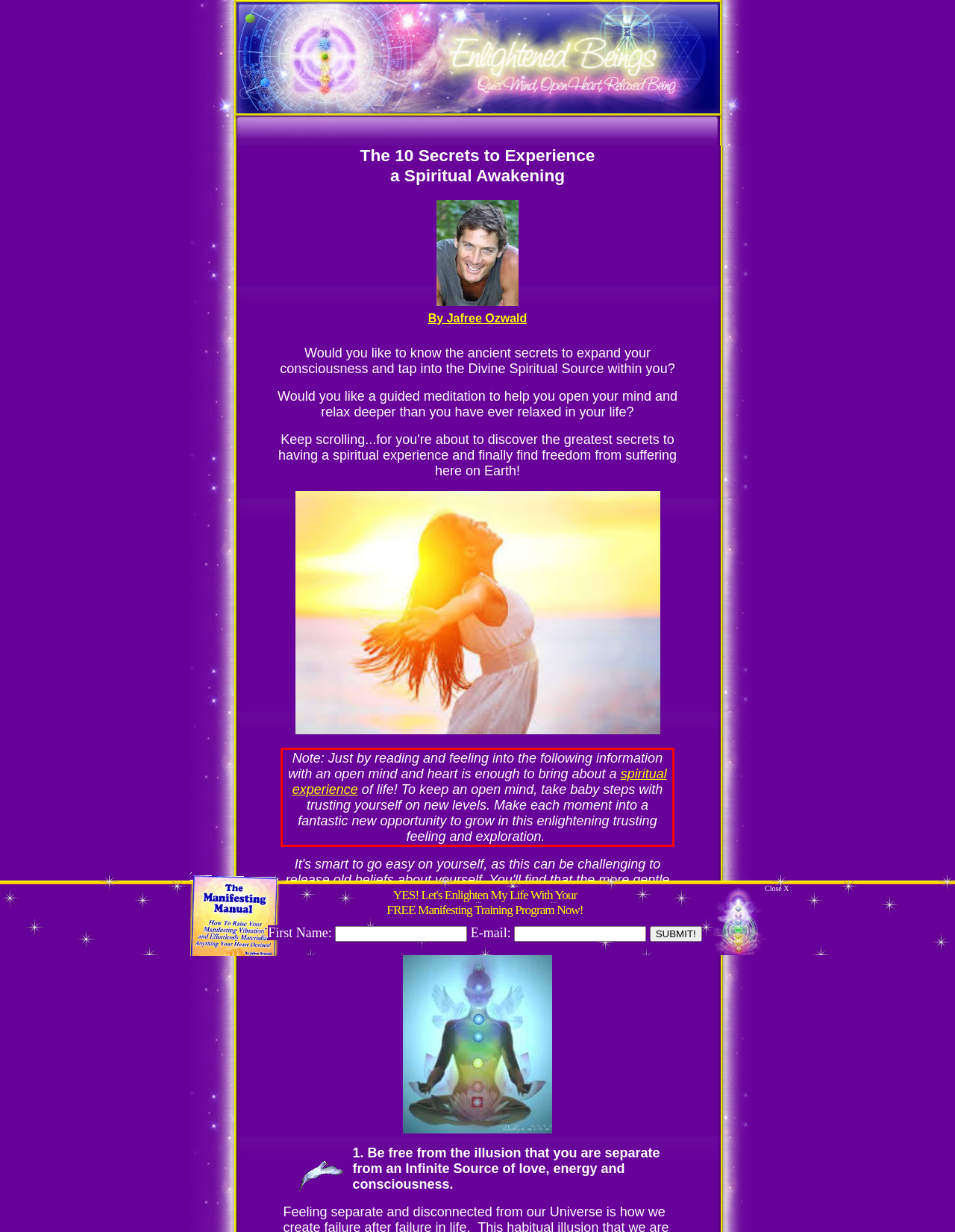By examining the provided screenshot of a webpage, recognize the text within the red bounding box and generate its text content.

Note: Just by reading and feeling into the following information with an open mind and heart is enough to bring about a spiritual experience of life! To keep an open mind, take baby steps with trusting yourself on new levels. Make each moment into a fantastic new opportunity to grow in this enlightening trusting feeling and exploration.